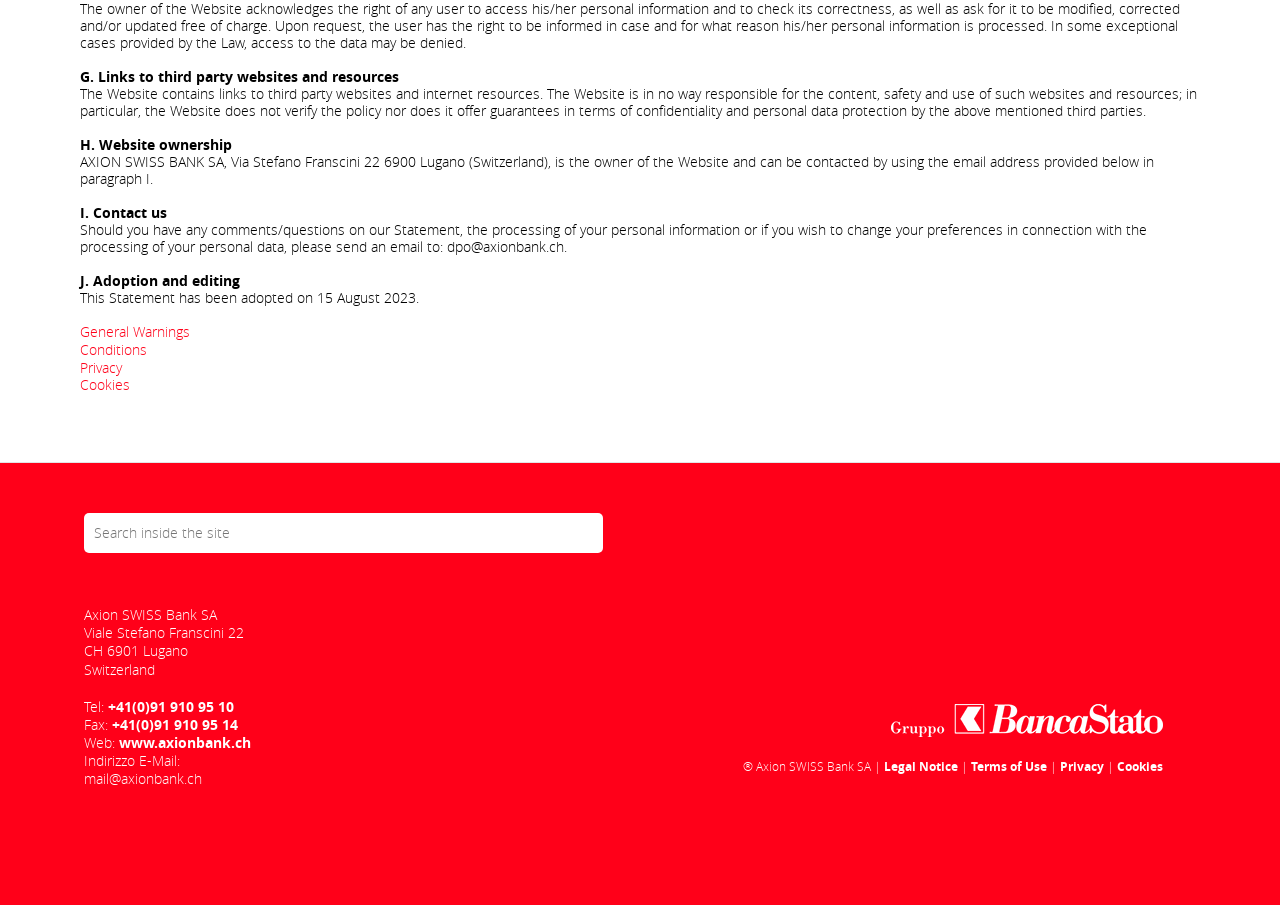Please specify the bounding box coordinates of the area that should be clicked to accomplish the following instruction: "Visit General Warnings page". The coordinates should consist of four float numbers between 0 and 1, i.e., [left, top, right, bottom].

[0.062, 0.358, 0.148, 0.376]